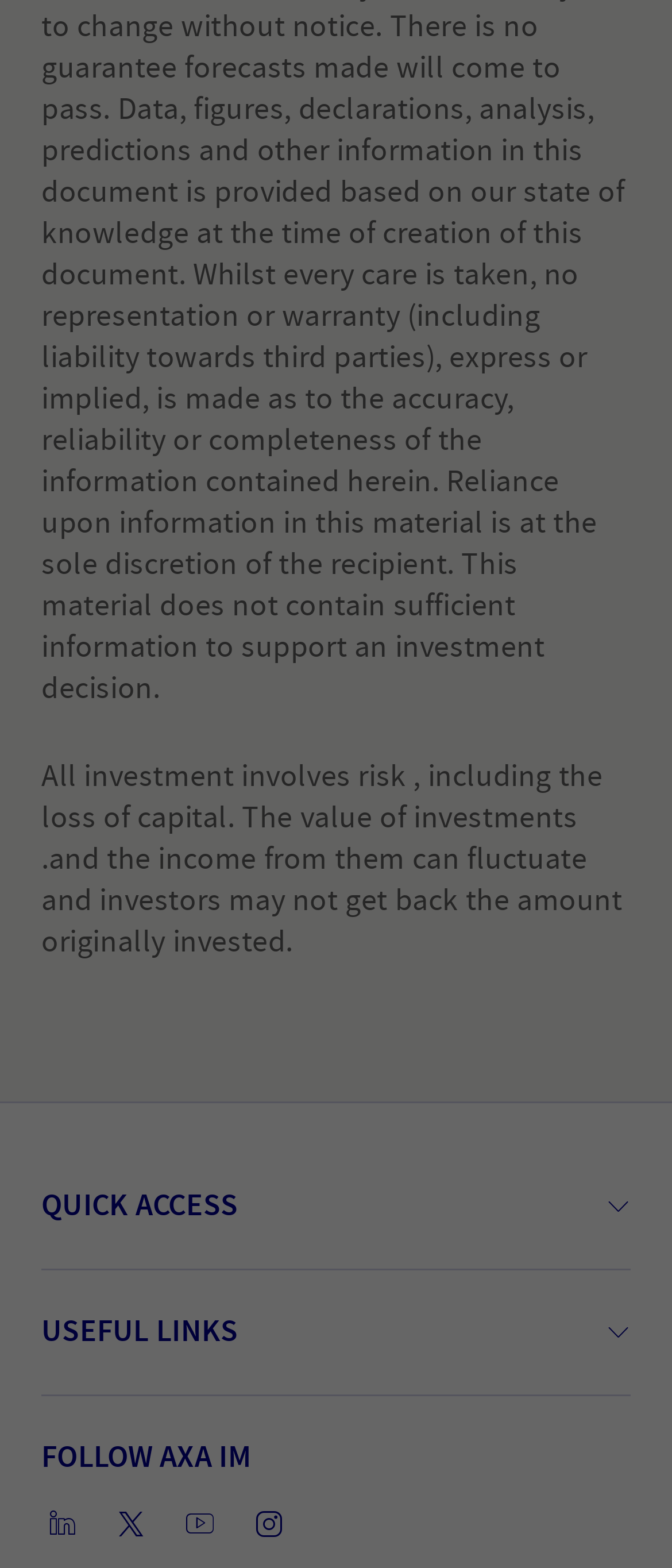How many buttons are present on the webpage?
Based on the image, give a one-word or short phrase answer.

2